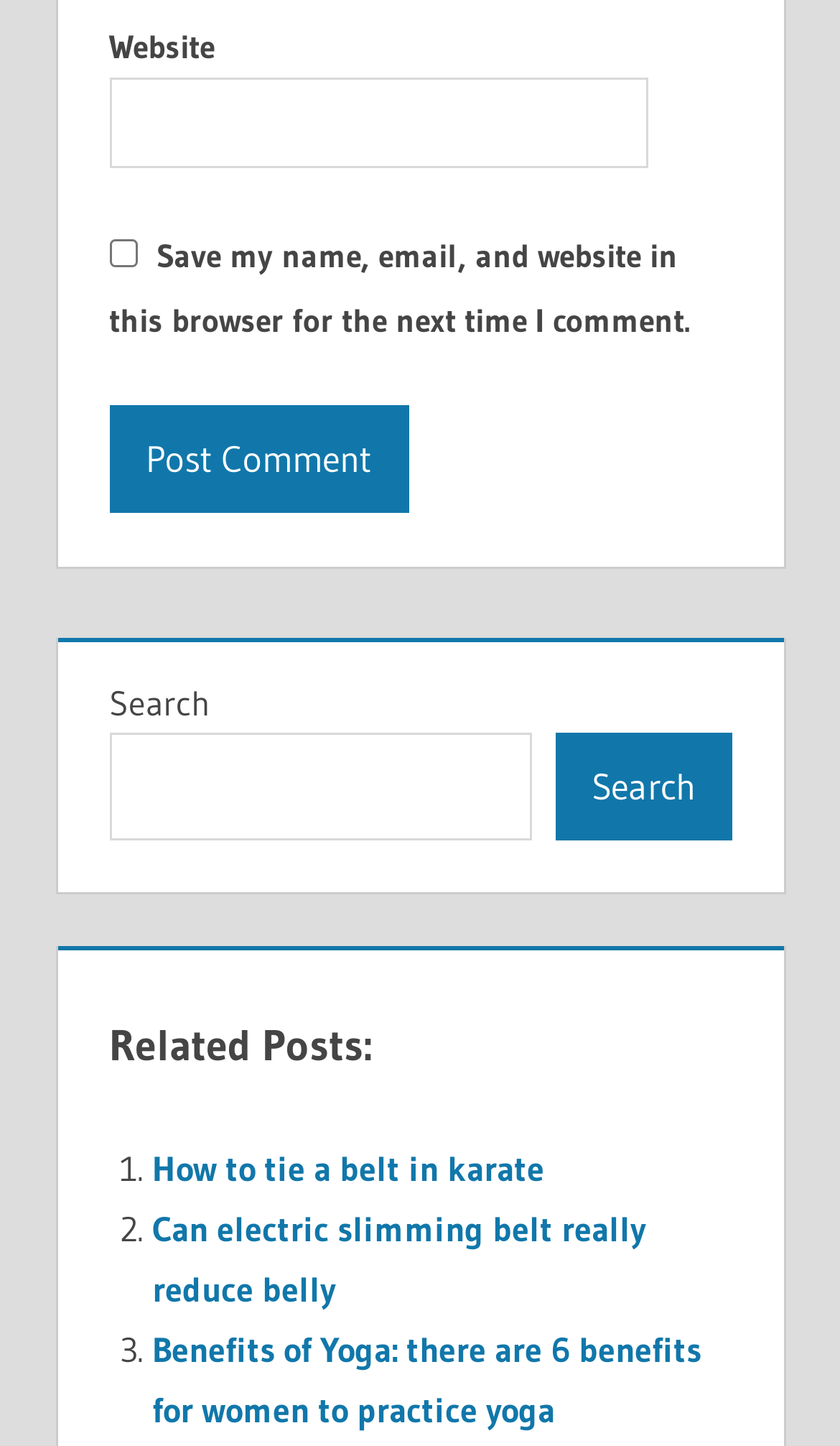Find the bounding box coordinates of the clickable area that will achieve the following instruction: "Check save my name".

[0.129, 0.166, 0.163, 0.185]